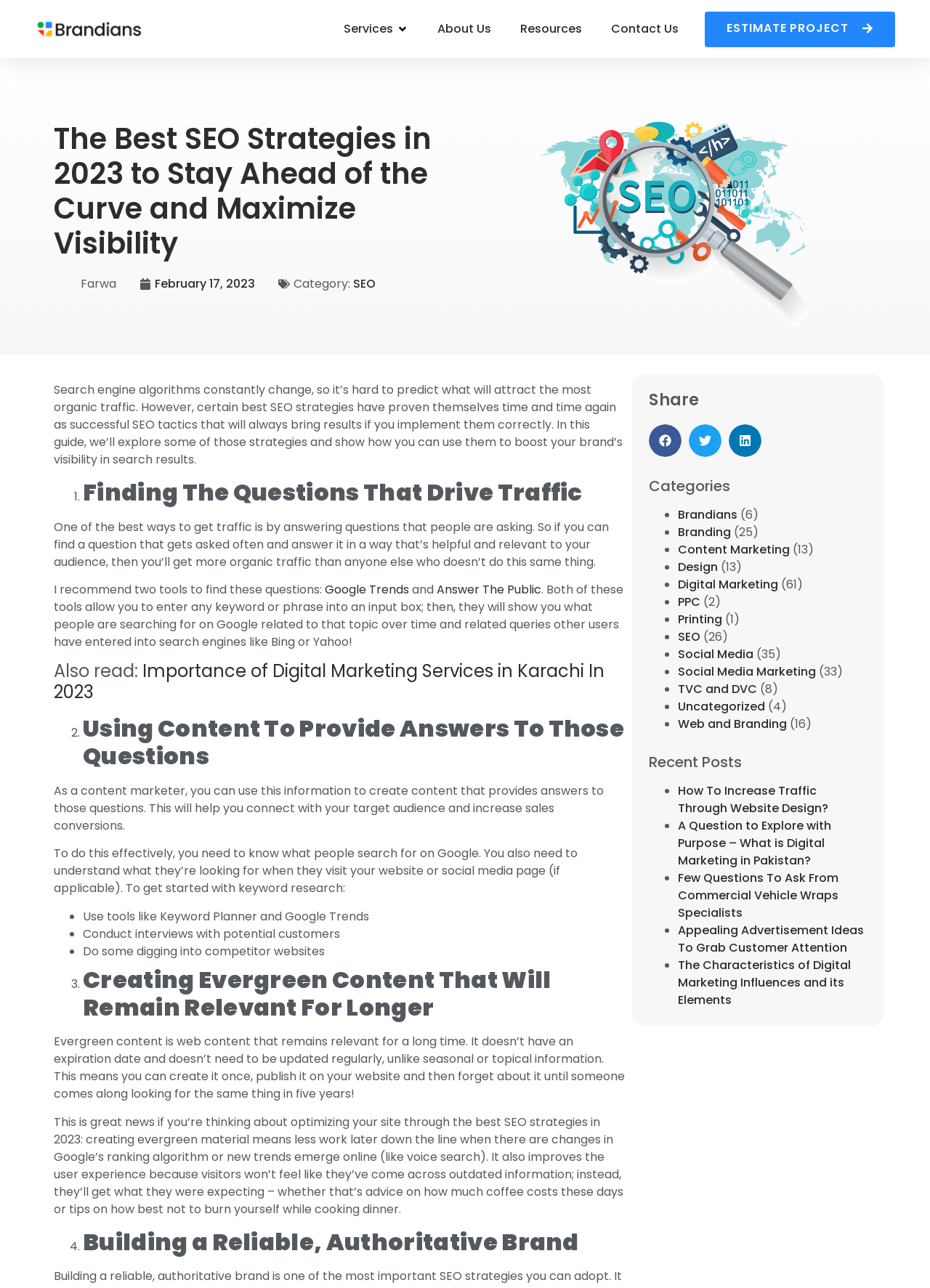What is evergreen content?
Using the image, elaborate on the answer with as much detail as possible.

Evergreen content is web content that remains relevant for a long time, as explained in the section 'Creating Evergreen Content That Will Remain Relevant For Longer', which means it doesn't have an expiration date and doesn't need to be updated regularly.